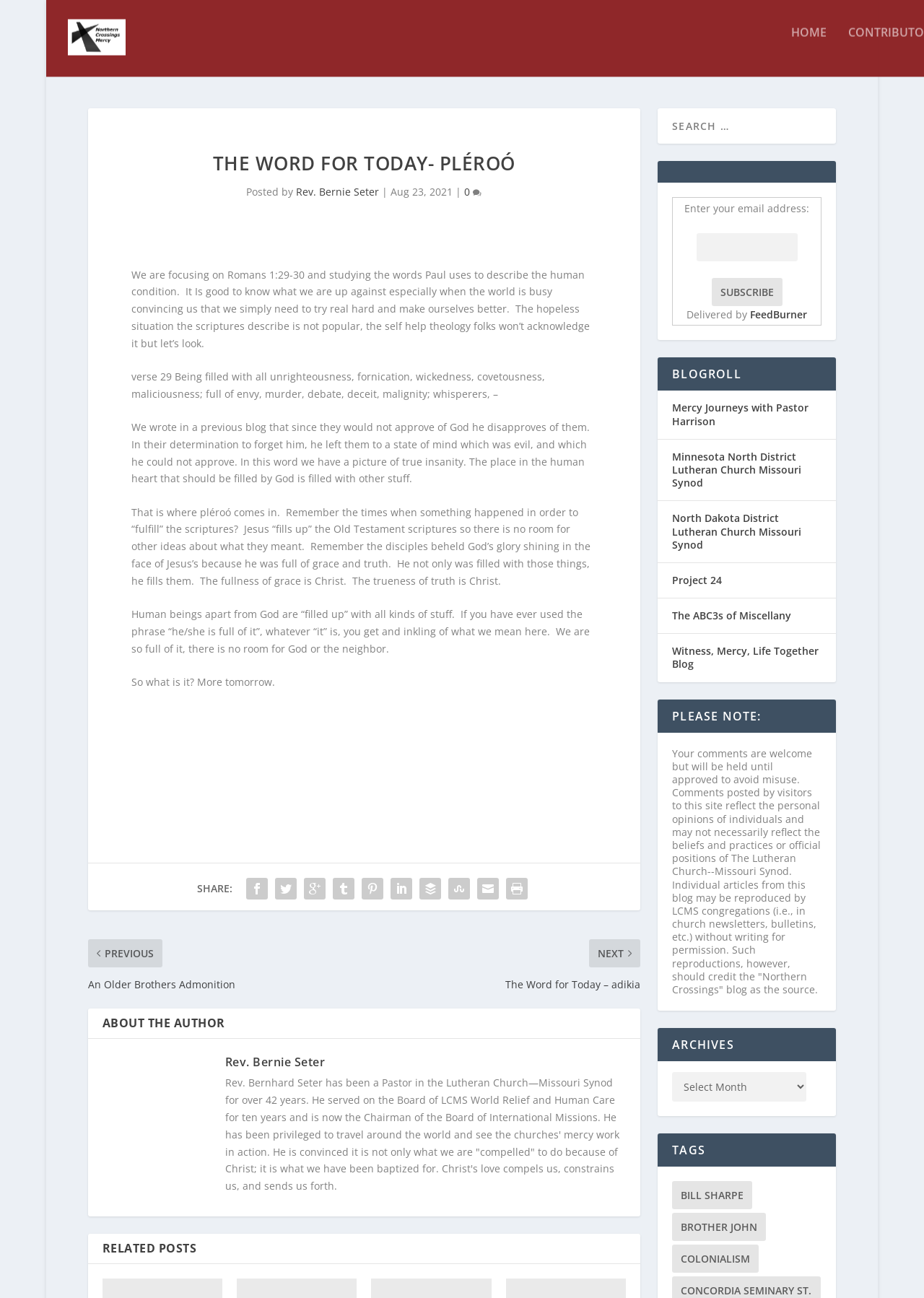Present a detailed account of what is displayed on the webpage.

The webpage is a blog post titled "The Word for Today- pléroó" from "Northern Crossings". At the top, there is a heading with the title, followed by a subheading with the author's name, "Rev. Bernie Seter", and the date "Aug 23, 2021". Below this, there is a brief introduction to the post, which discusses the human condition and the concept of "pléroó".

The main content of the post is divided into several paragraphs, each exploring a different aspect of the concept. The text is interspersed with biblical references, including Romans 1:29-30. The author reflects on the idea that humans are "filled up" with various things, and how this relates to our relationship with God.

At the bottom of the post, there are several links to share the content on social media platforms. Below this, there is a section about the author, "Rev. Bernie Seter", which includes a brief biography and a link to his profile.

To the right of the main content, there is a sidebar with several sections. The first section is a search bar, followed by a heading "RELATED POSTS". Below this, there is a section to subscribe to the blog via email, with a button to submit the subscription request.

Further down the sidebar, there are several headings, including "BLOGROLL", "PLEASE NOTE:", "ARCHIVES", and "TAGS". The "BLOGROLL" section lists several links to other blogs and websites, while the "PLEASE NOTE:" section includes a disclaimer about comments and reproducing content from the blog. The "ARCHIVES" section appears to be a dropdown menu, and the "TAGS" section lists several links to tags, each with a number of items associated with it.

Overall, the webpage is a blog post with a focus on Christian theology and scripture, accompanied by a sidebar with various links and features.